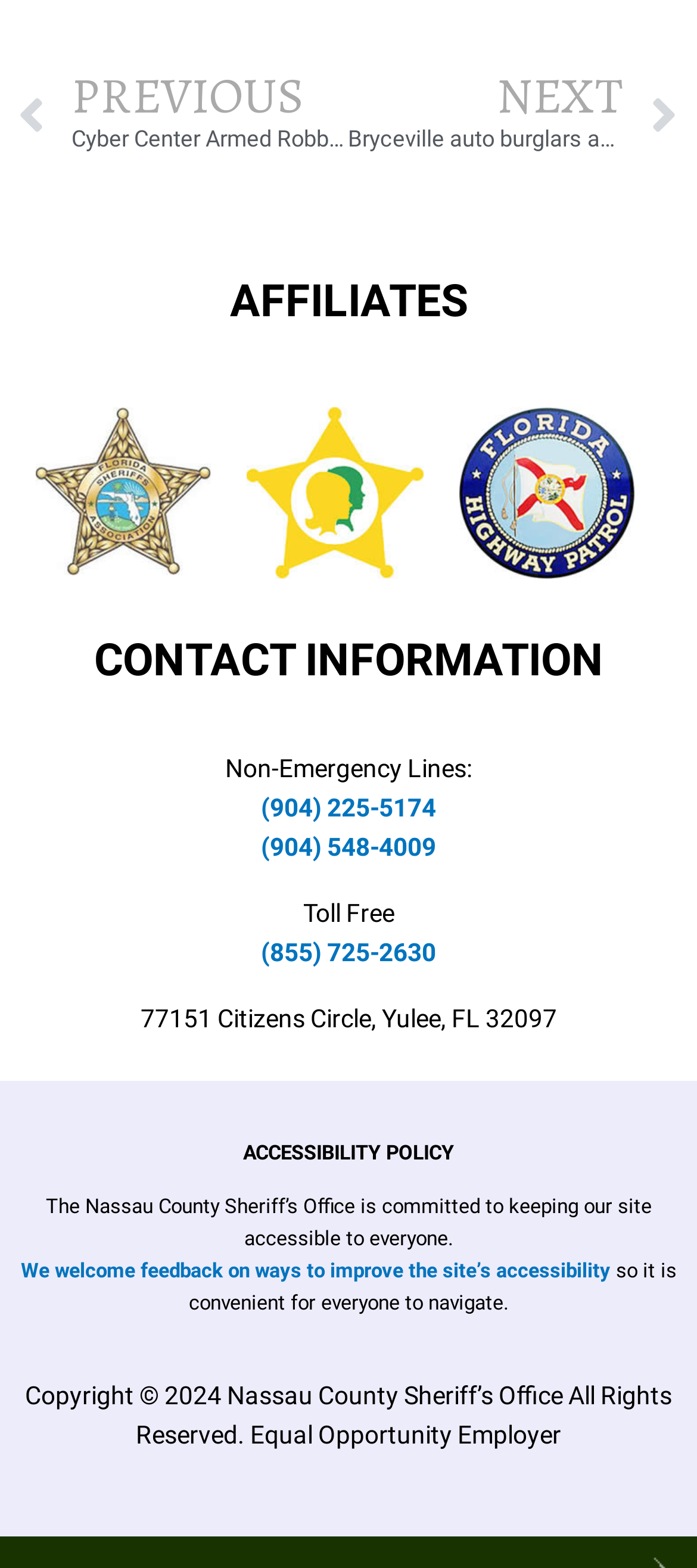Give a succinct answer to this question in a single word or phrase: 
What is the address of the Nassau County Sheriff’s Office?

77151 Citizens Circle, Yulee, FL 32097